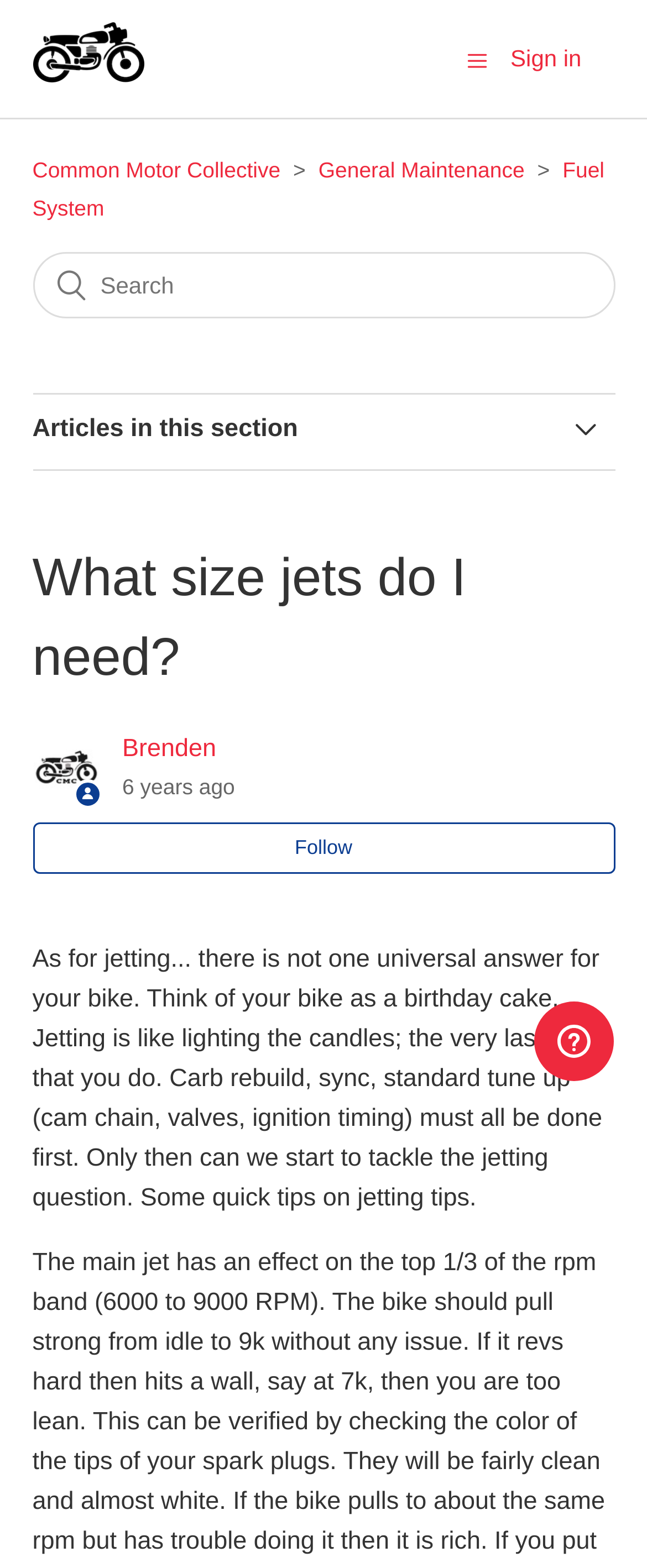Identify the bounding box coordinates necessary to click and complete the given instruction: "view February 2020".

None